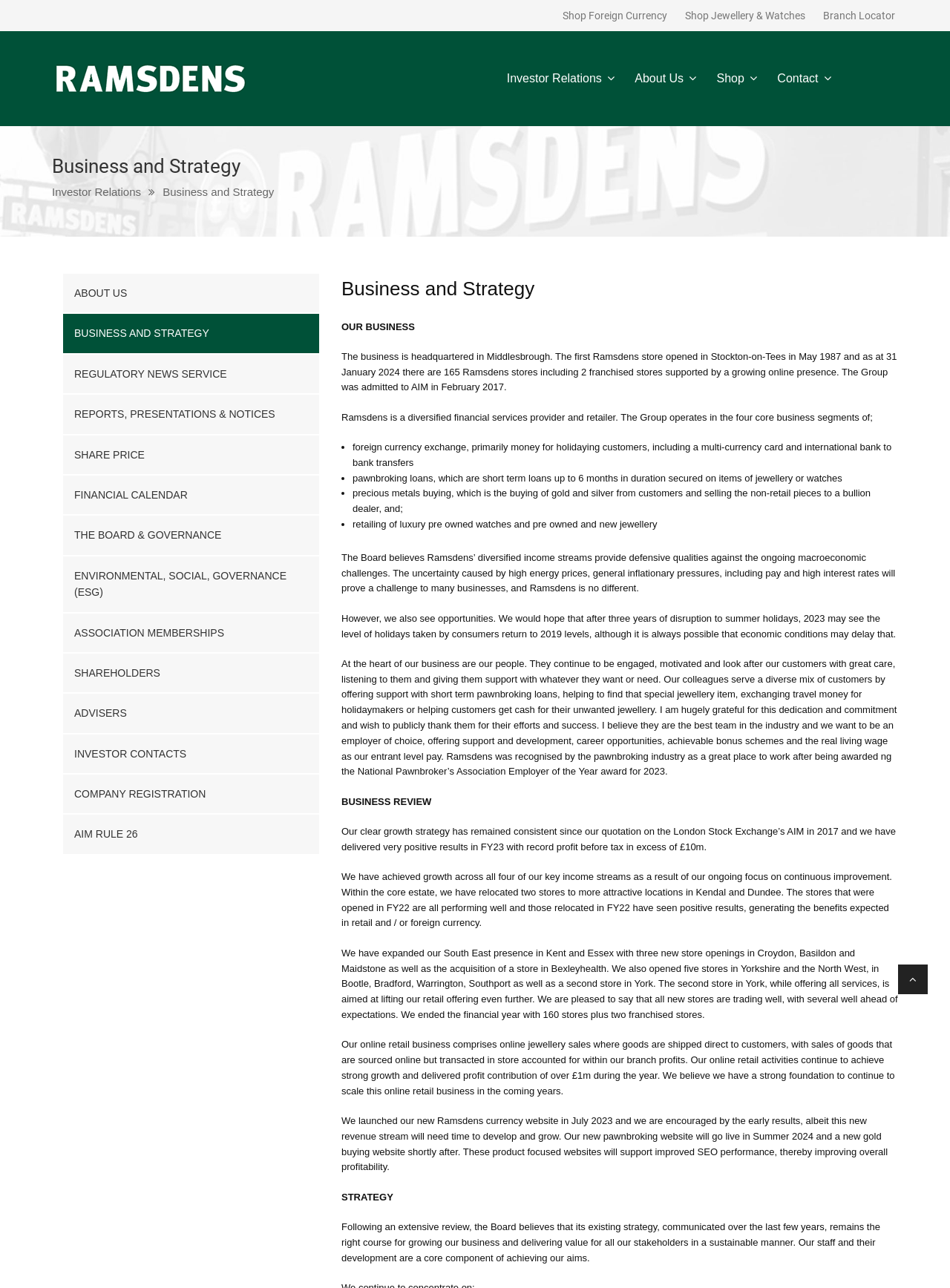What is the profit before tax that Ramsdens achieved in FY23?
Respond to the question with a single word or phrase according to the image.

over £10m